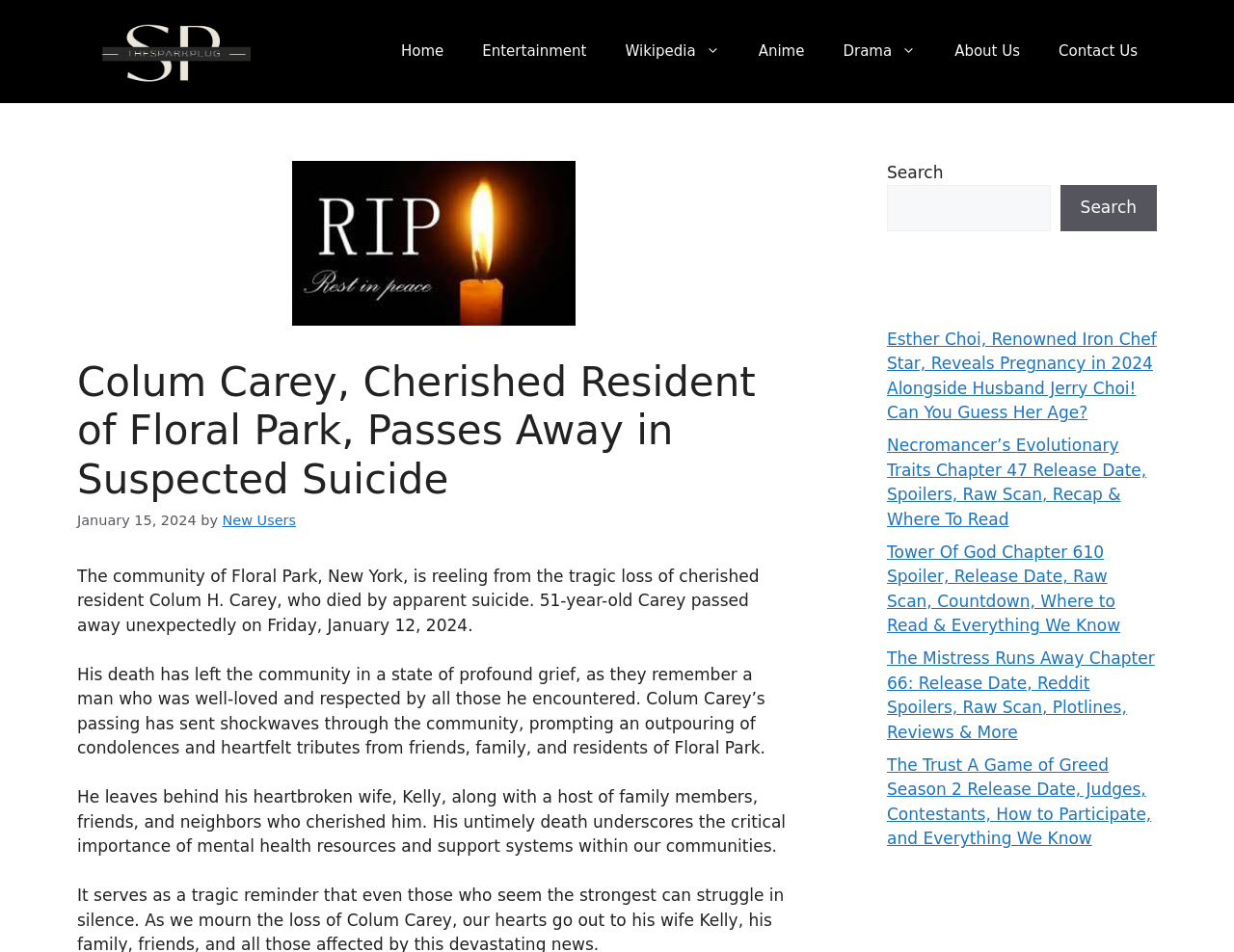Give a full account of the webpage's elements and their arrangement.

The webpage is an article about Colum Carey, a cherished resident of Floral Park, who passed away in a suspected suicide. At the top of the page, there is a banner with a link to "The Spark Plug" and an image of the same name. Below the banner, there is a navigation menu with links to "Home", "Entertainment", "Wikipedia", "Anime", "Drama", "About Us", and "Contact Us". 

To the right of the navigation menu, there is an image related to the article. Above the image, there is a header with the title of the article, "Colum Carey, Cherished Resident of Floral Park, Passes Away in Suspected Suicide". Below the title, there is a time stamp indicating the date of the article, "January 15, 2024", followed by the author's name, "New Users". 

The main content of the article is divided into three paragraphs. The first paragraph describes the tragic loss of Colum Carey and its impact on the community of Floral Park. The second paragraph remembers Colum Carey as a well-loved and respected person, and the third paragraph mentions his family and the importance of mental health resources.

On the right side of the page, there is a search bar with a search button. Below the search bar, there are five links to other articles, including "Esther Choi, Renowned Iron Chef Star, Reveals Pregnancy in 2024", "Necromancer’s Evolutionary Traits Chapter 47 Release Date", "Tower Of God Chapter 610 Spoiler", "The Mistress Runs Away Chapter 66", and "The Trust A Game of Greed Season 2 Release Date".